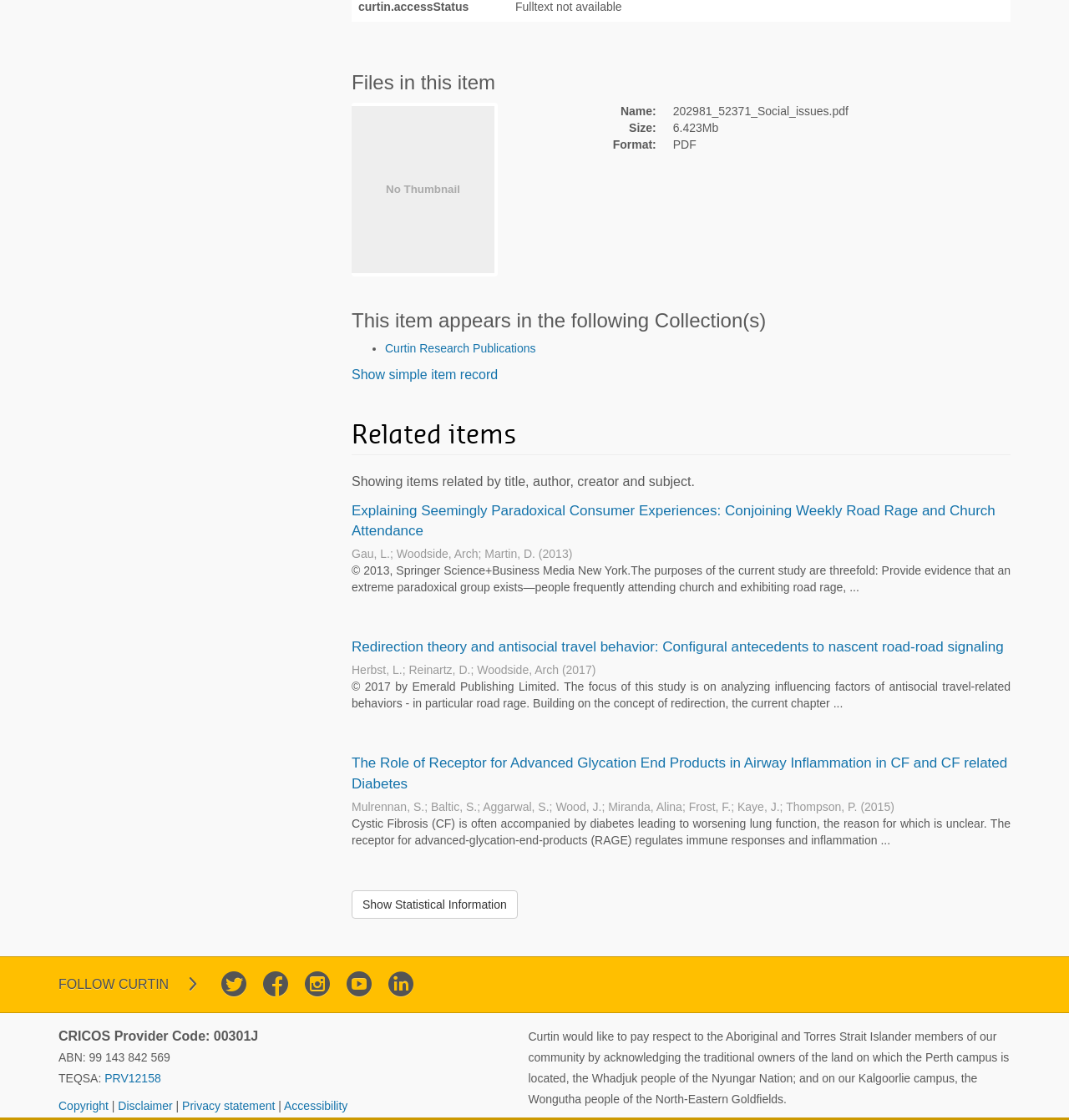Can you find the bounding box coordinates for the element to click on to achieve the instruction: "Follow Curtin"?

[0.055, 0.872, 0.158, 0.885]